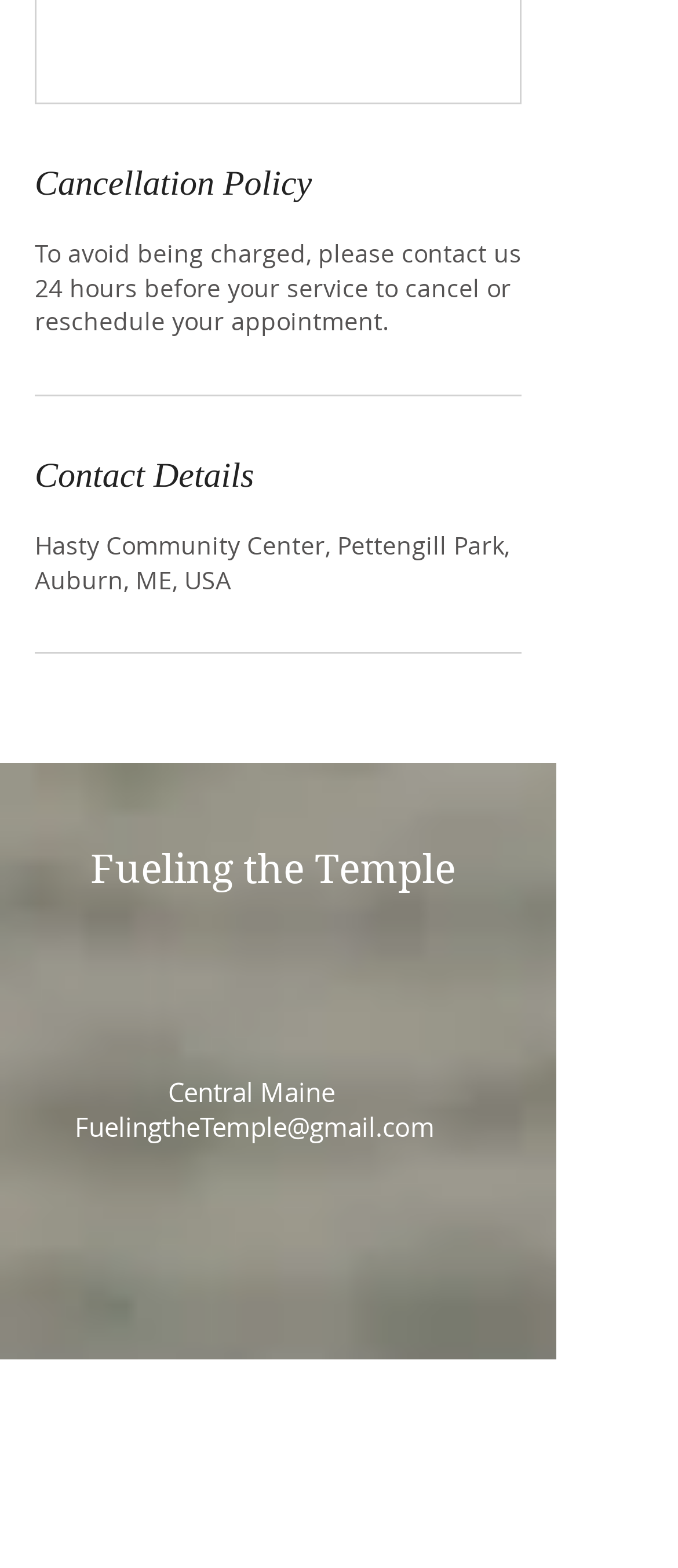Answer the question with a single word or phrase: 
What is the purpose of contacting 24 hours before the service?

To avoid being charged